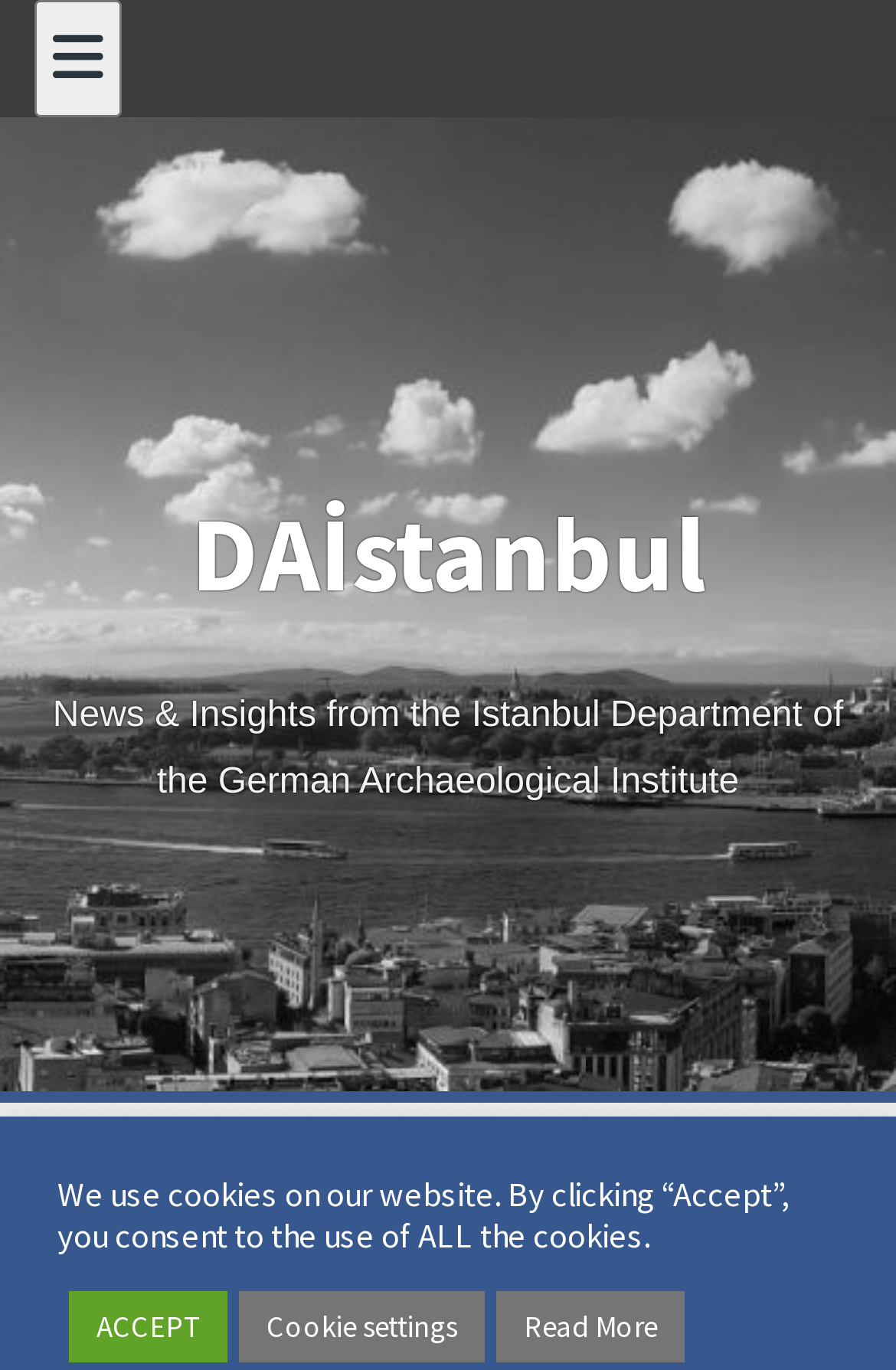Please find the bounding box for the UI component described as follows: "DAİstanbul".

[0.213, 0.356, 0.787, 0.453]